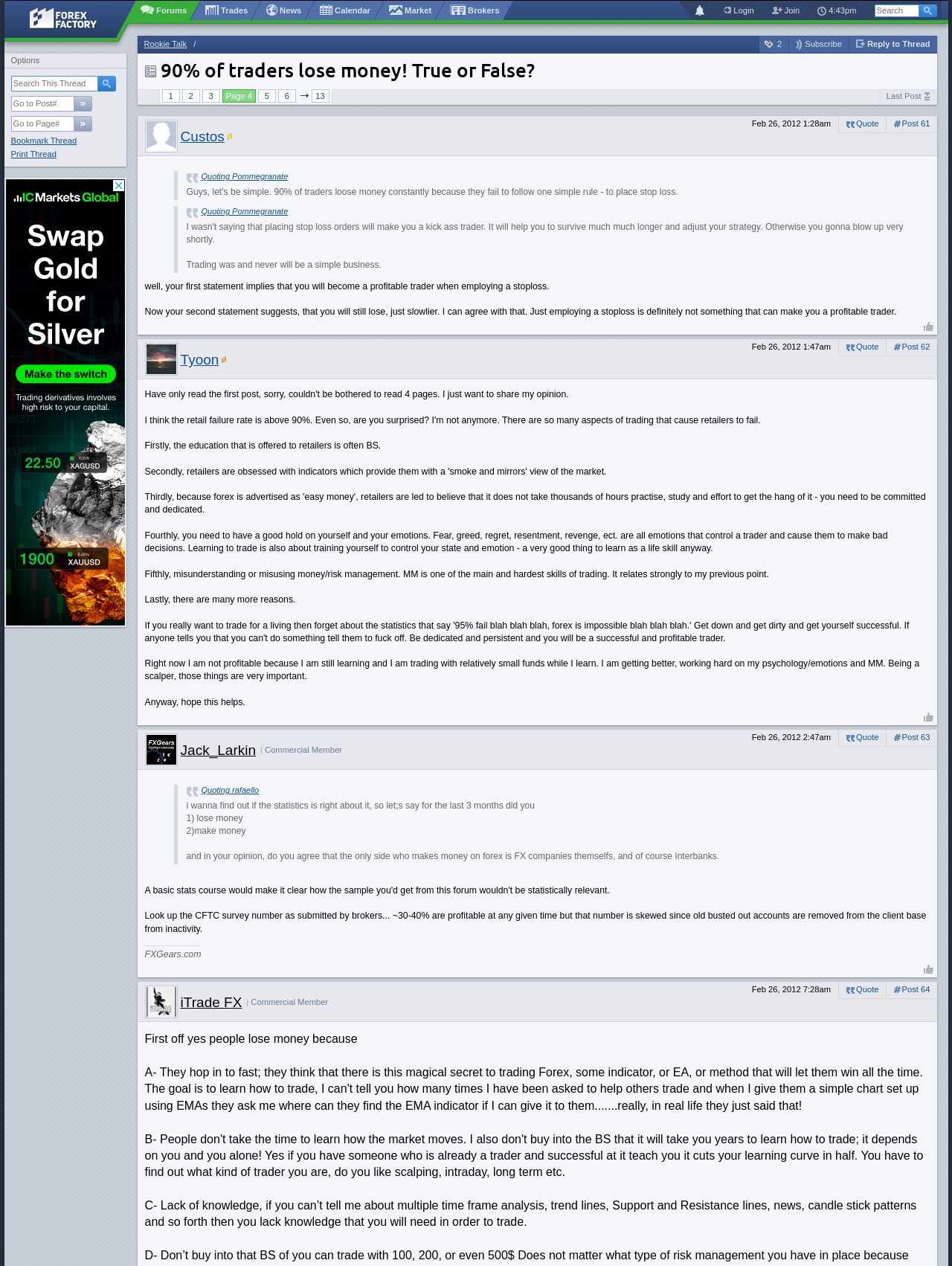Using the description: "iTrade FX", identify the bounding box of the corresponding UI element in the screenshot.

[0.152, 0.787, 0.254, 0.794]